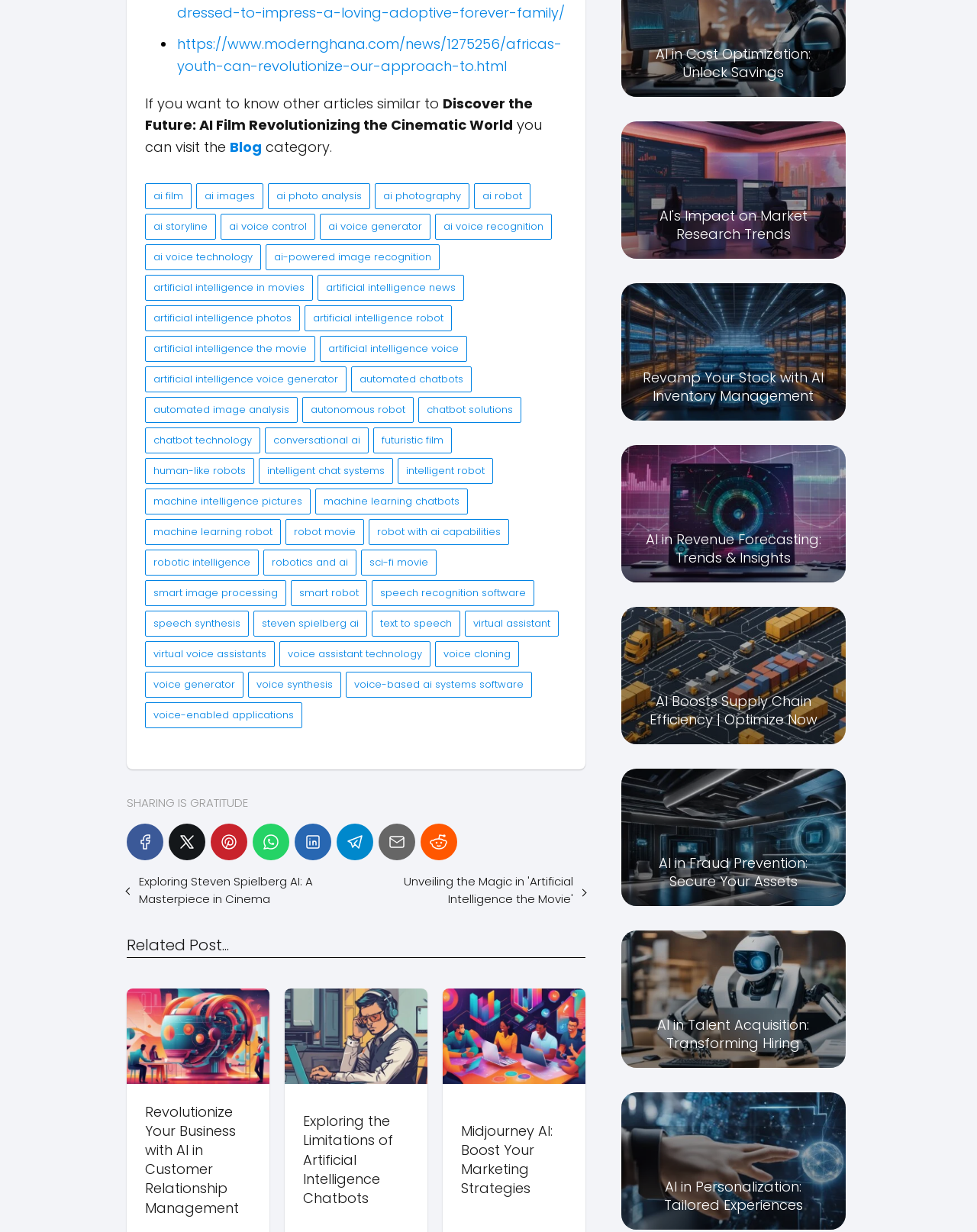Identify the bounding box coordinates of the area you need to click to perform the following instruction: "Share on Facebook".

[0.13, 0.668, 0.167, 0.698]